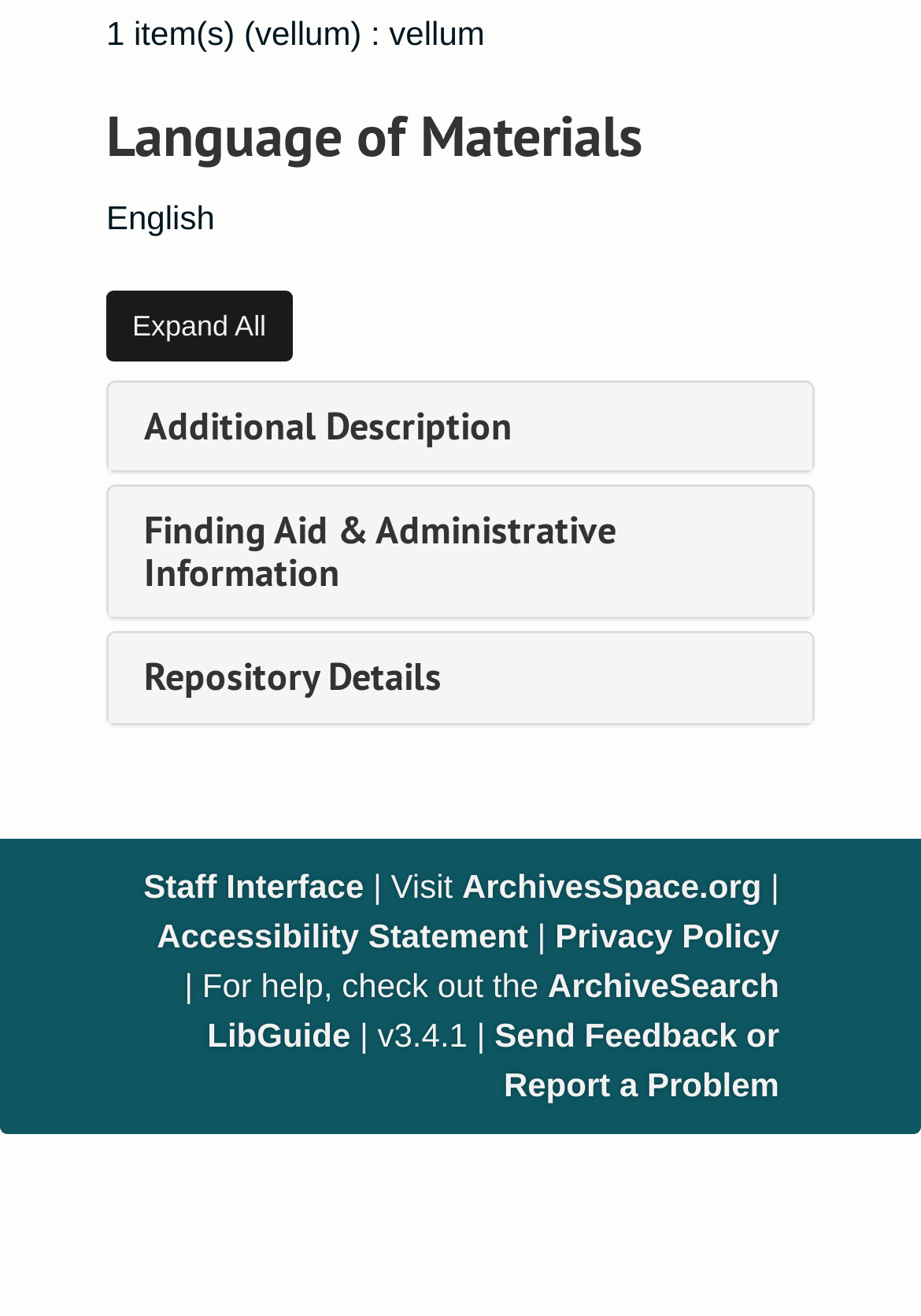Pinpoint the bounding box coordinates of the element that must be clicked to accomplish the following instruction: "Expand all sections". The coordinates should be in the format of four float numbers between 0 and 1, i.e., [left, top, right, bottom].

[0.115, 0.22, 0.317, 0.274]